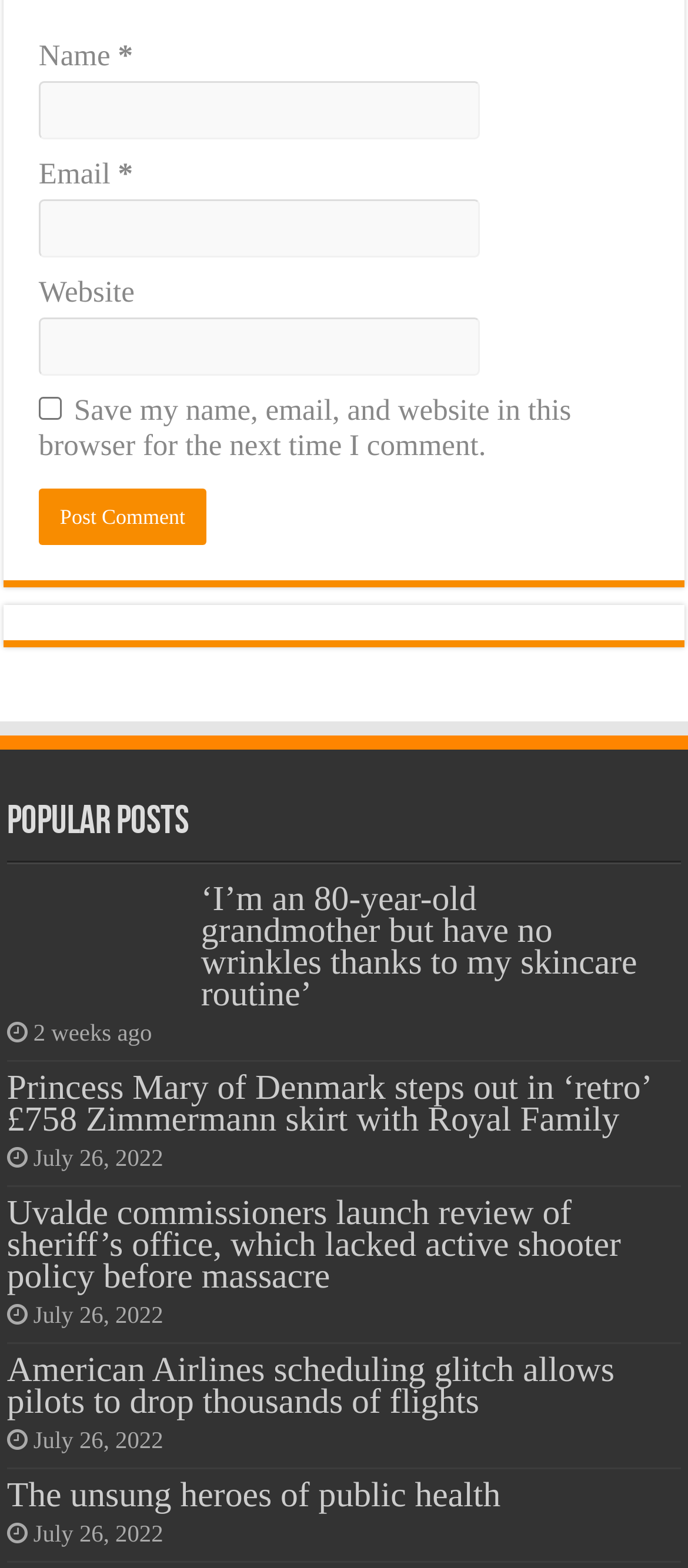What is the date of the latest popular post?
Answer with a single word or phrase by referring to the visual content.

July 26, 2022